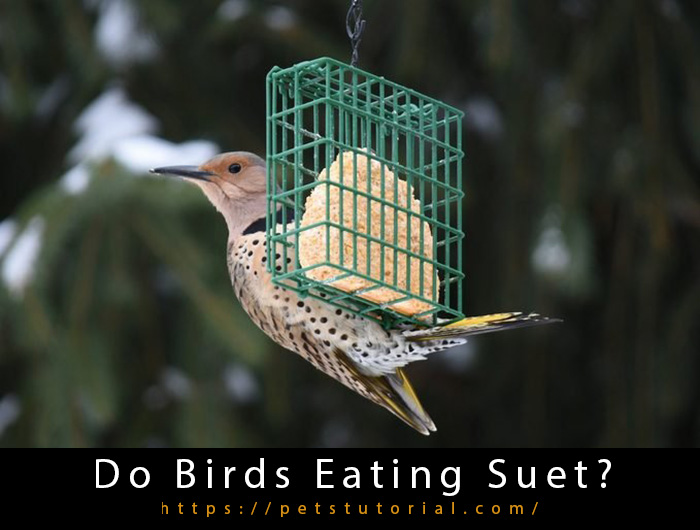Explain what is happening in the image with elaborate details.

The image captures a striking moment of a bird at a suet feeder, showcasing the importance of suet in avian diets, particularly during the colder months. The bird, with a distinctive patterned plumage and a curious expression, is seen approaching a green cage feeder filled with a block of suet, a high-energy food source favored by many wild birds. This visual emphasizes the role of suet in attracting various bird species and reflects a common practice among bird enthusiasts to provide sustenance during winter. The accompanying text asks the engaging question, "Do Birds Eating Suet?" inviting viewers to explore the dietary habits of birds and their attraction to this nourishing treat.